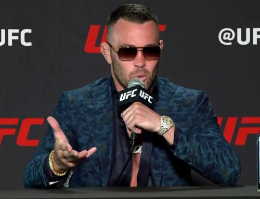Break down the image and describe every detail you can observe.

Colby Covington, known for his dynamic personality and combat skills, is seen here addressing the media during a press conference for the UFC. Dressed in a stylish blue camo suit and sunglasses, he appears confident and engaged as he gestures while making his point. The backdrop prominently features the UFC logo, emphasizing the event's significance. This image captures the essence of Covington's role not just as a fighter but also as a media-savvy public figure in the world of mixed martial arts.